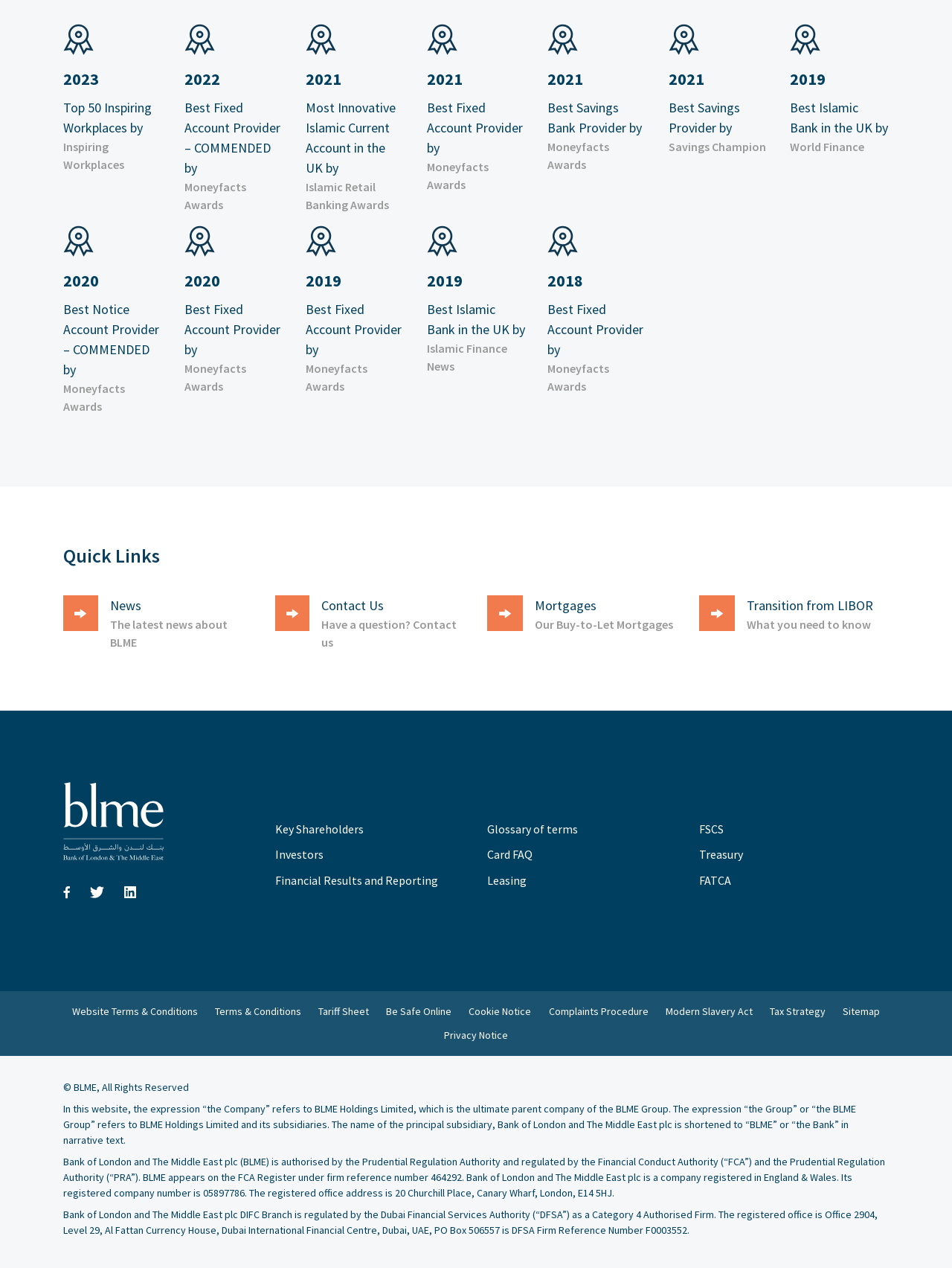Please locate the bounding box coordinates of the element that should be clicked to complete the given instruction: "Go to Contact Us".

[0.289, 0.47, 0.488, 0.514]